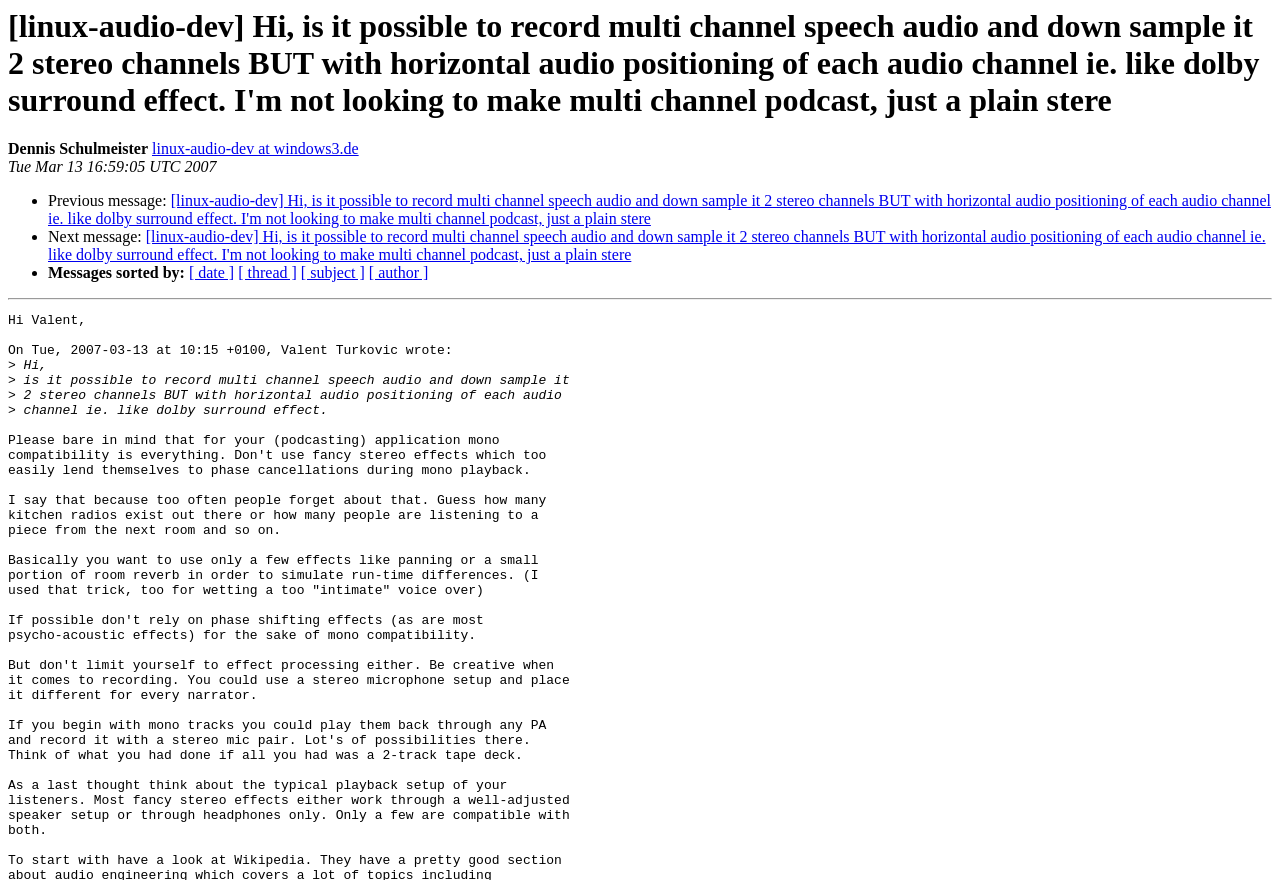Please respond in a single word or phrase: 
What is the date of this message?

Tue Mar 13 16:59:05 UTC 2007